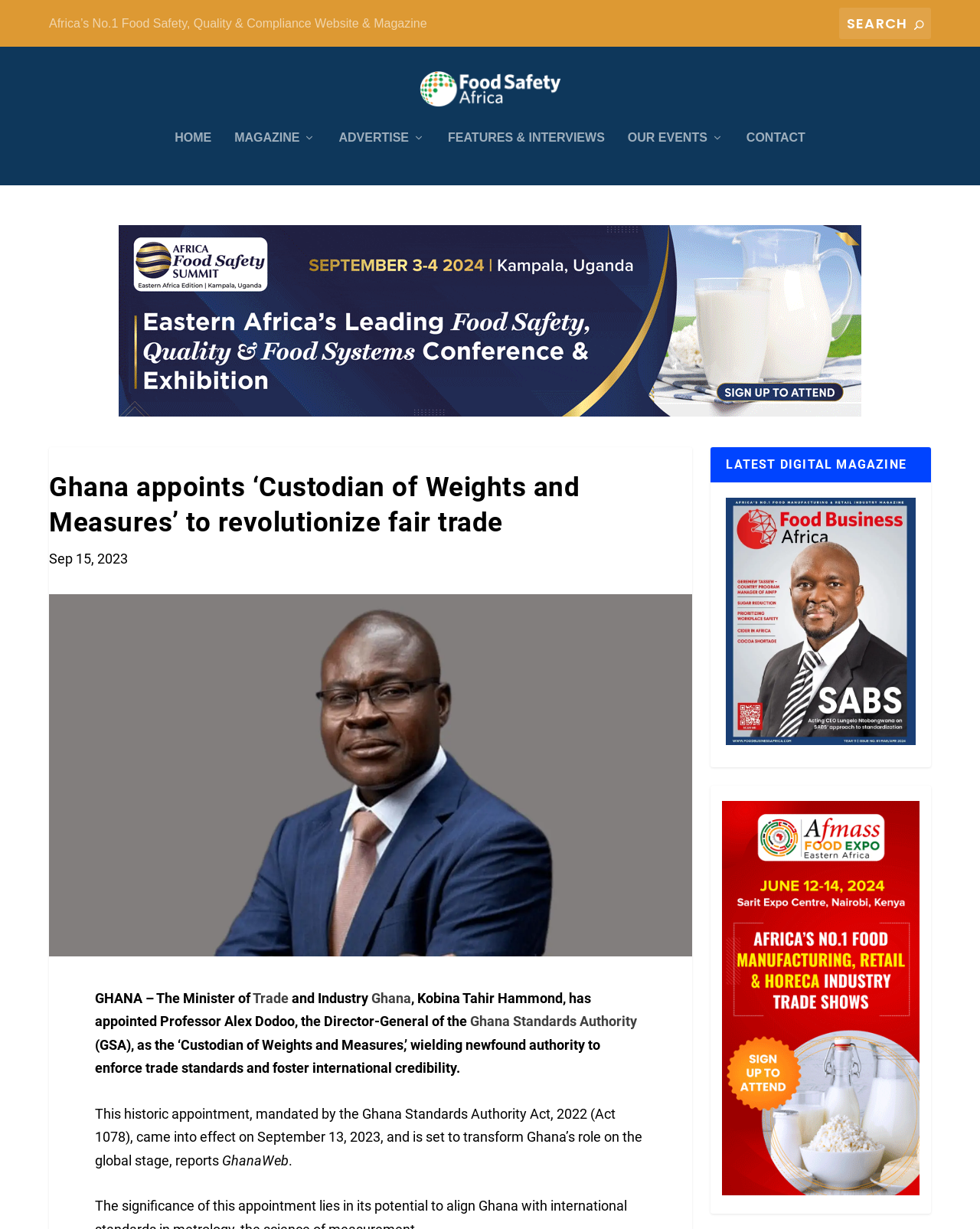Locate the bounding box coordinates of the element to click to perform the following action: 'Search for something'. The coordinates should be given as four float values between 0 and 1, in the form of [left, top, right, bottom].

[0.856, 0.006, 0.95, 0.032]